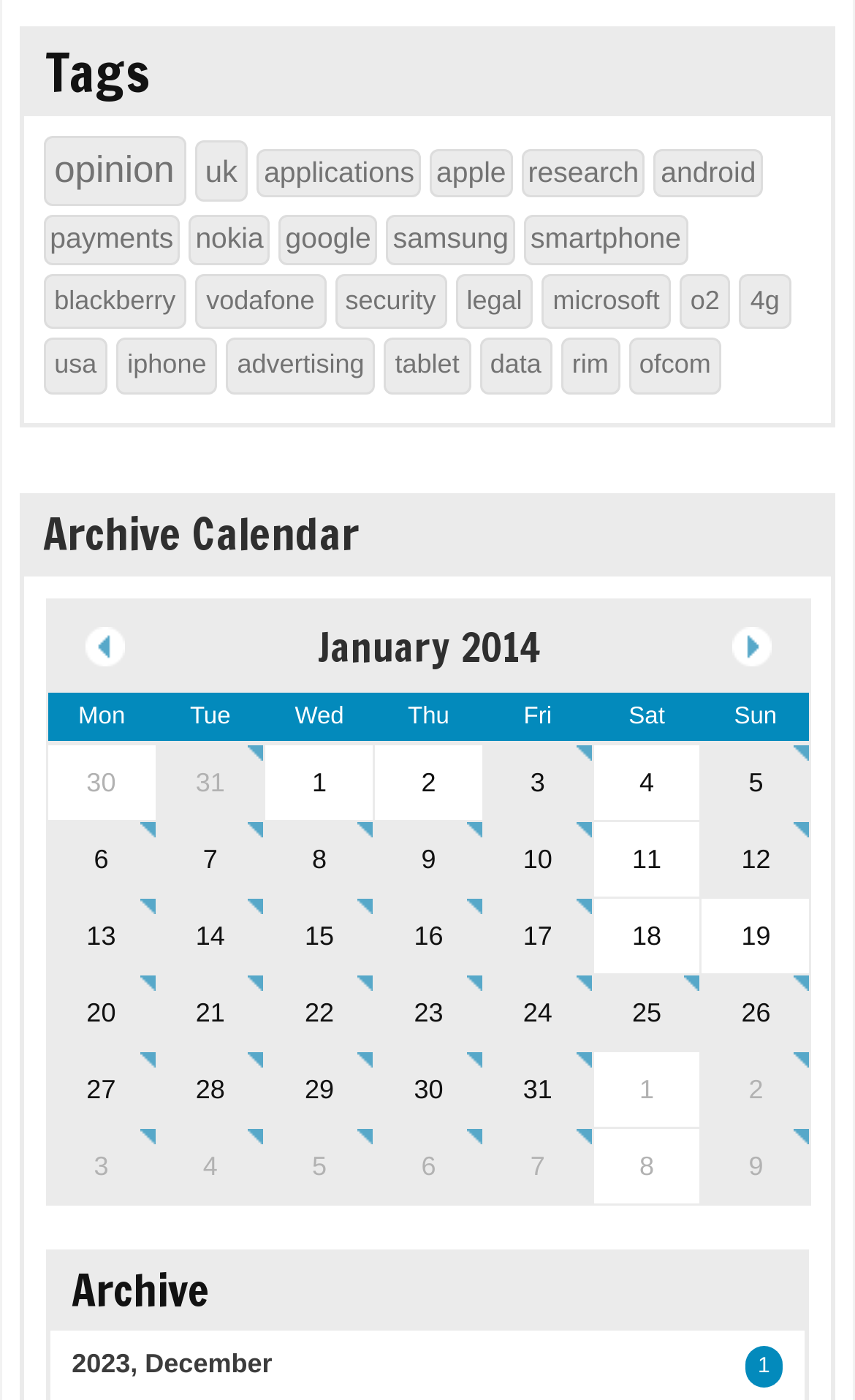Answer succinctly with a single word or phrase:
How many links are listed under the 'Tags' heading?

12